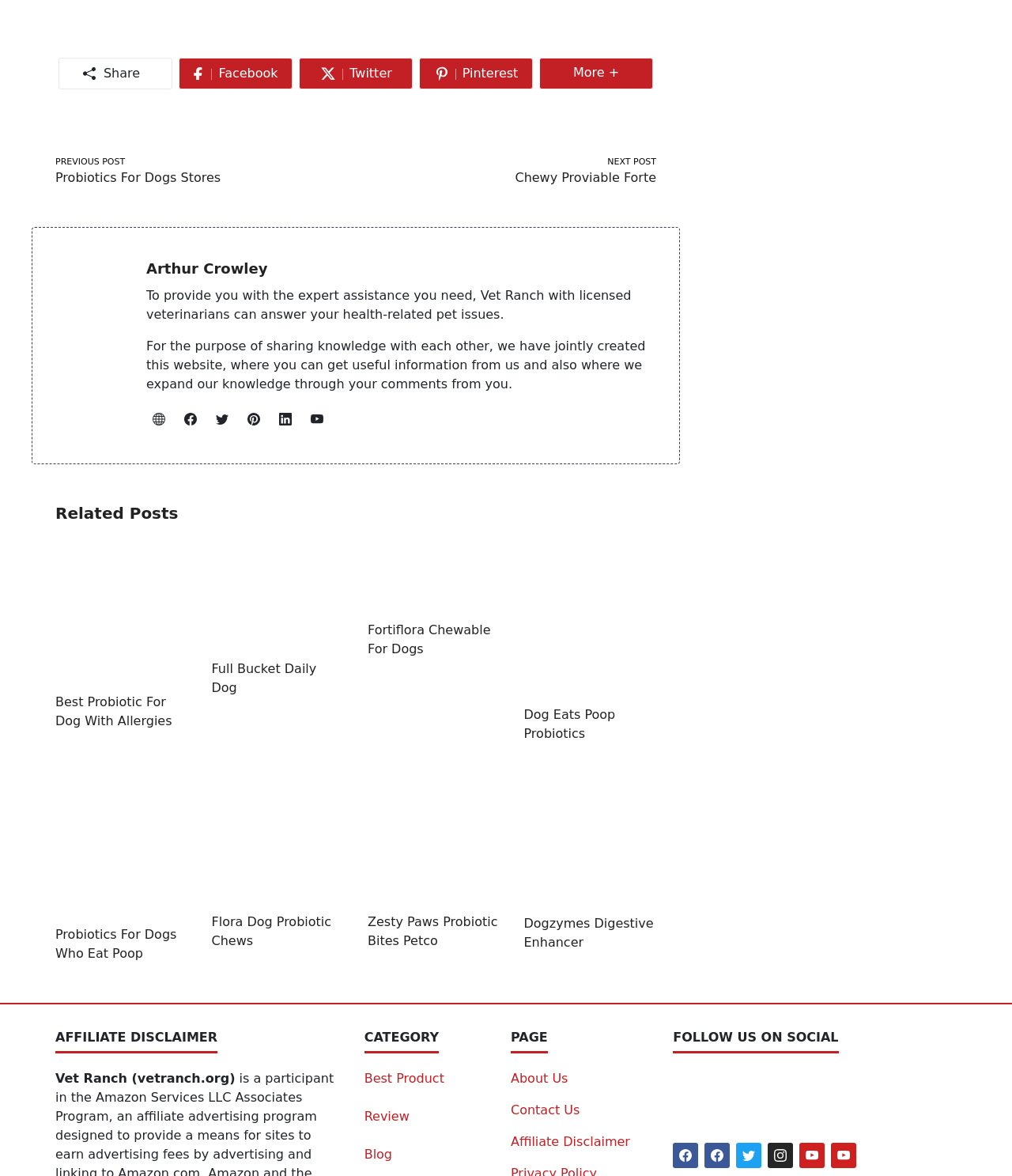What can be done with the 'Share' button?
Please interpret the details in the image and answer the question thoroughly.

The 'Share' button has links to Facebook, Twitter, and Pinterest, which suggests that it can be used to share the post on social media platforms.